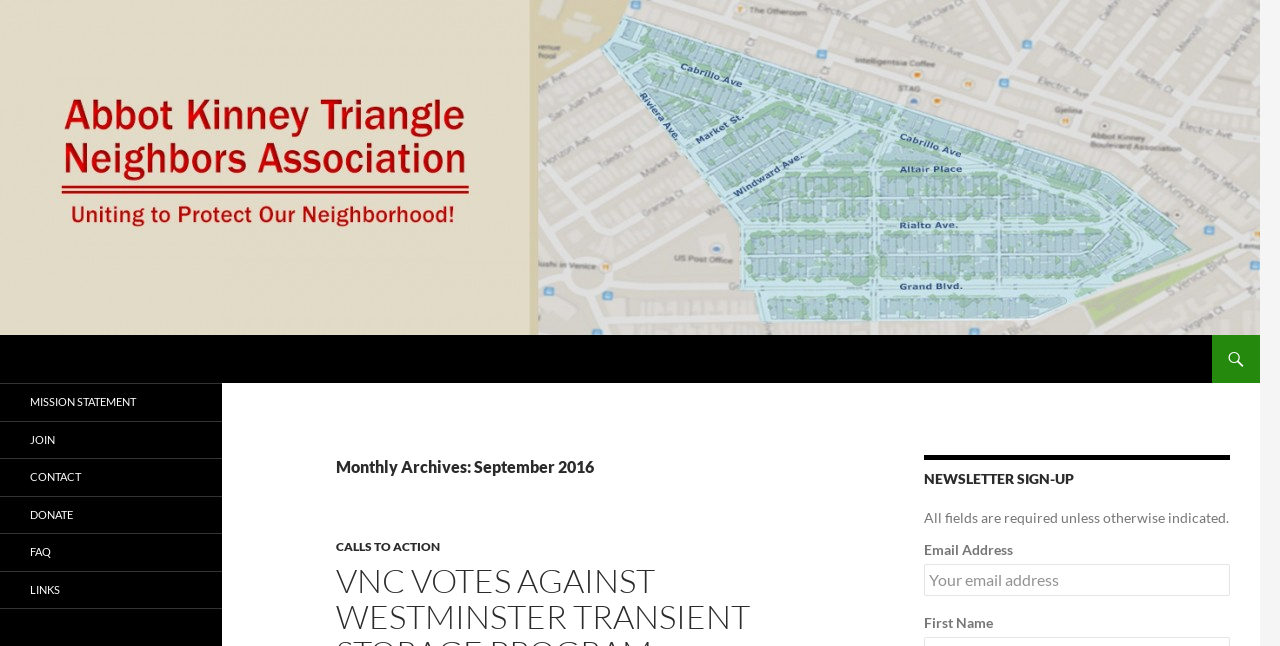Identify the bounding box coordinates for the region to click in order to carry out this instruction: "read the mission statement". Provide the coordinates using four float numbers between 0 and 1, formatted as [left, top, right, bottom].

[0.0, 0.594, 0.173, 0.651]